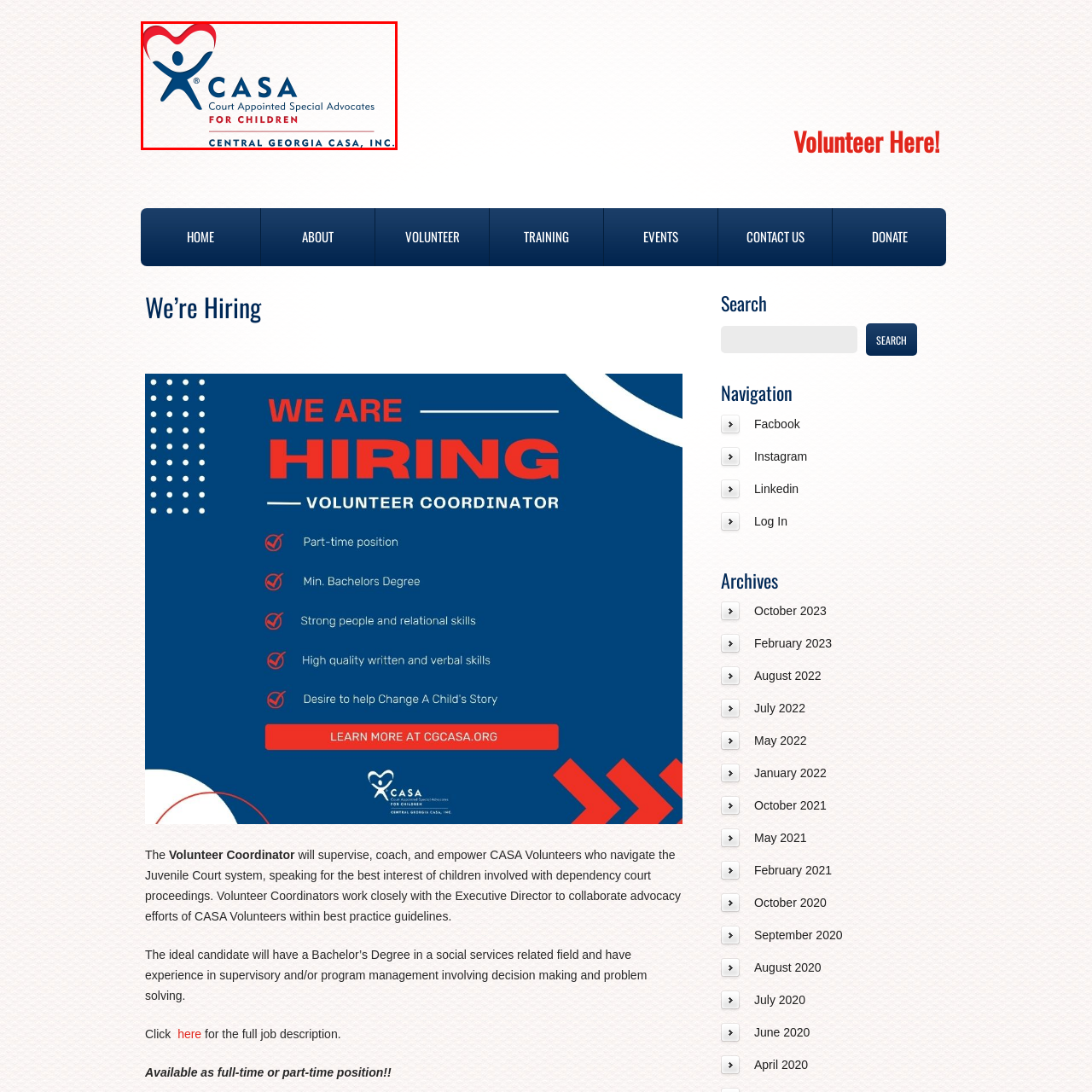What is the regional focus of the organization?
Inspect the image within the red bounding box and answer the question in detail.

The regional focus of the organization is Central Georgia because the lower section of the logo includes the name 'CENTRAL GEORGIA CASA, INC.' indicating its regional focus within the broader CASA network.